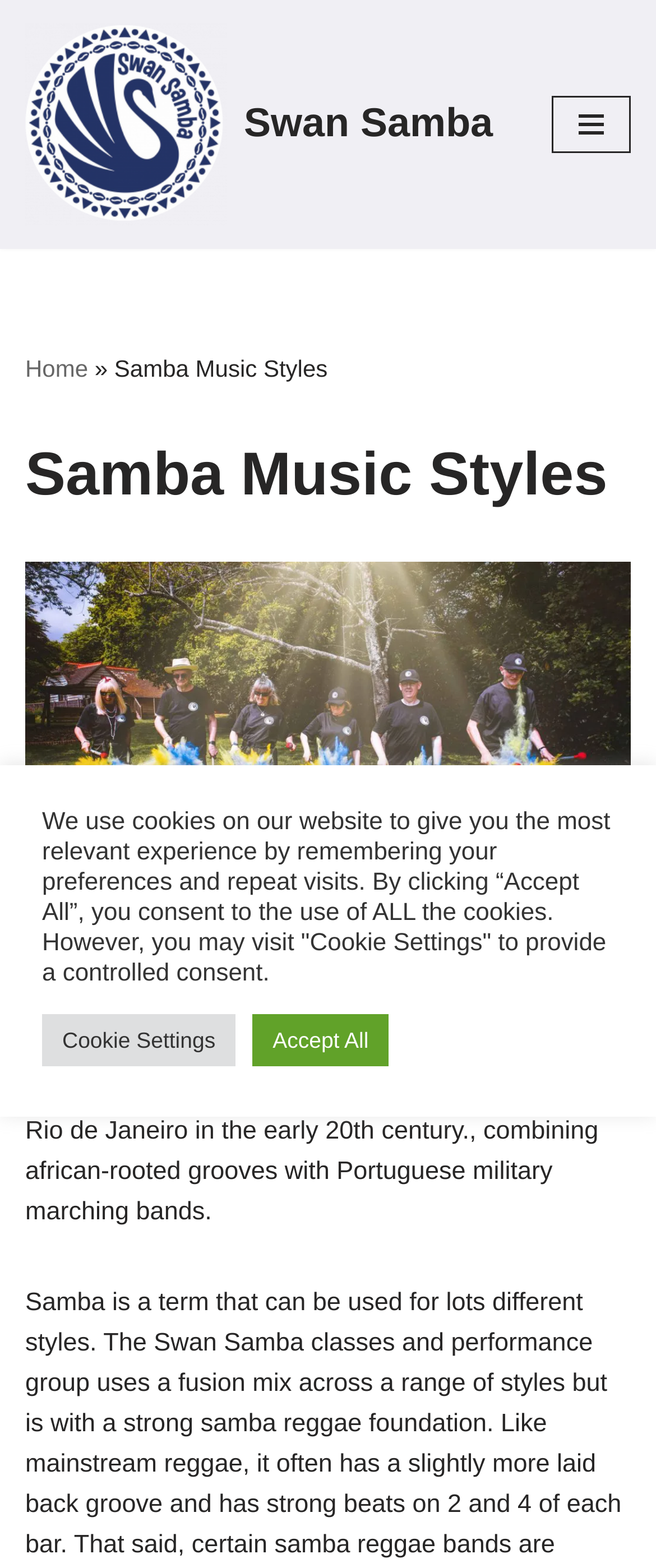What is the genre of music?
Please provide a full and detailed response to the question.

The genre of music can be inferred from the heading 'Samba Music Styles' and the description of Samba as a Brazilian music genre that originated in Rio de Janeiro in the early 20th century.